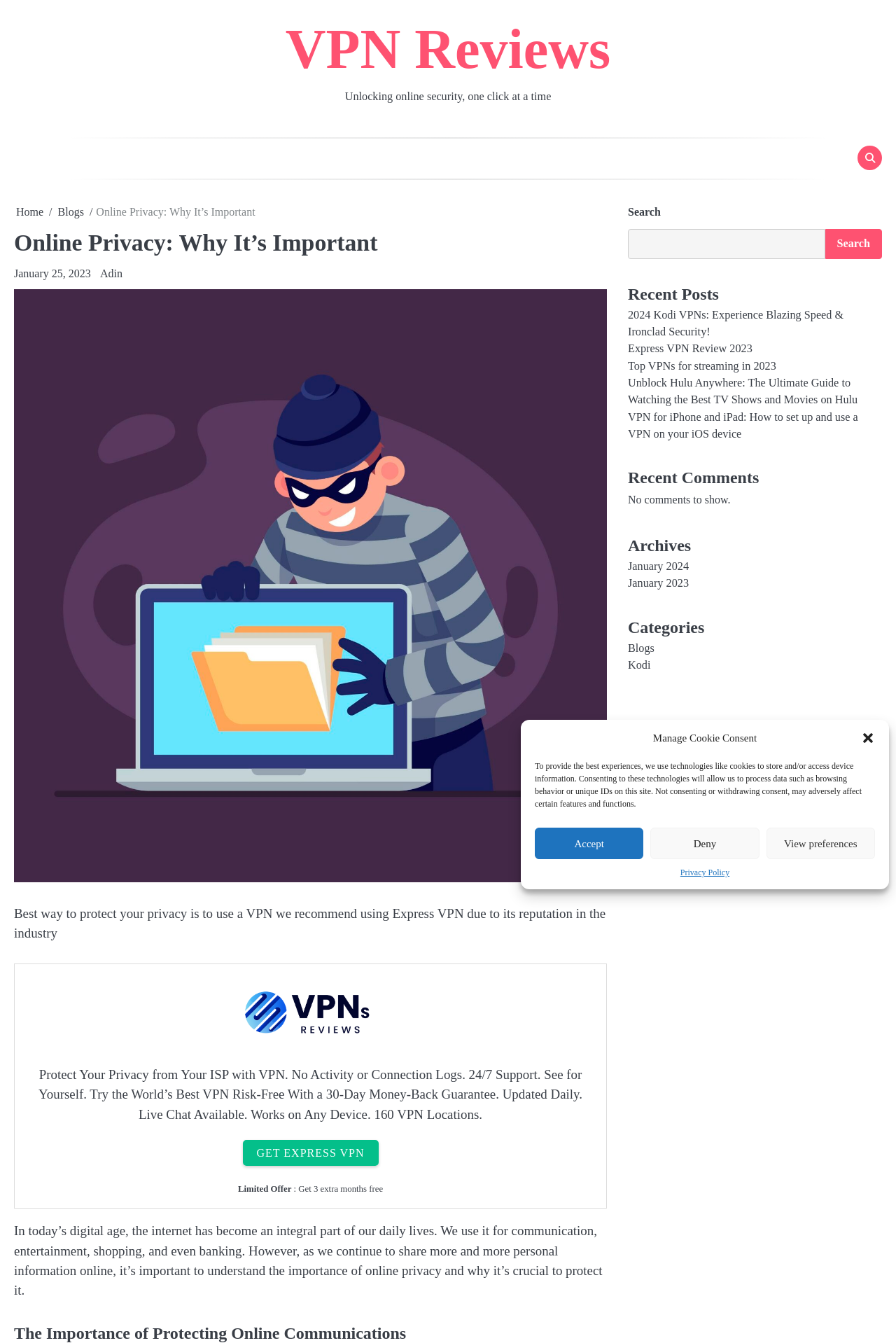How many months of free service are offered with the limited offer?
Refer to the image and give a detailed response to the question.

The webpage mentions a limited offer that includes getting 3 extra months of service for free, which implies that the promotional offer provides an additional 3 months of service.